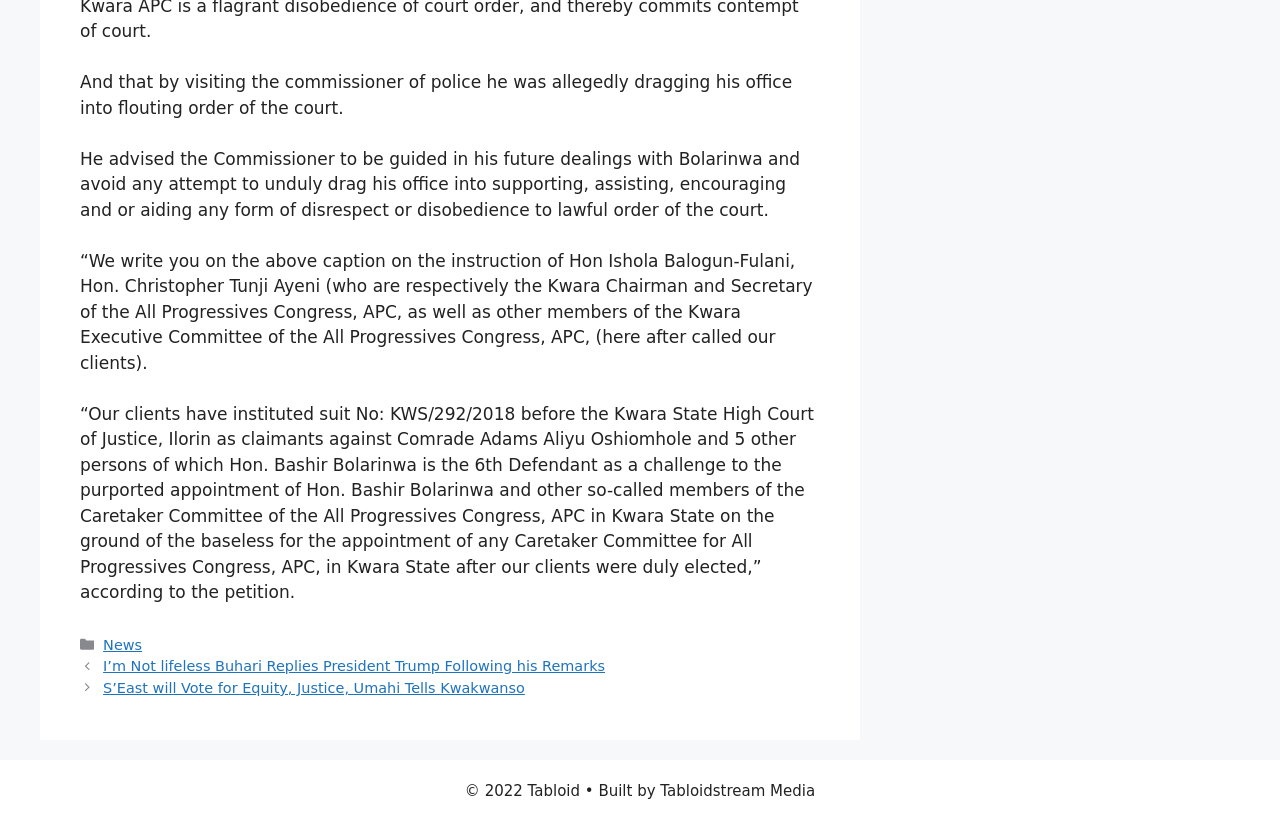Refer to the screenshot and give an in-depth answer to this question: What is the name of the court mentioned in the article?

The article mentions that the clients have instituted a suit (No: KWS/292/2018) before the Kwara State High Court of Justice, Ilorin.